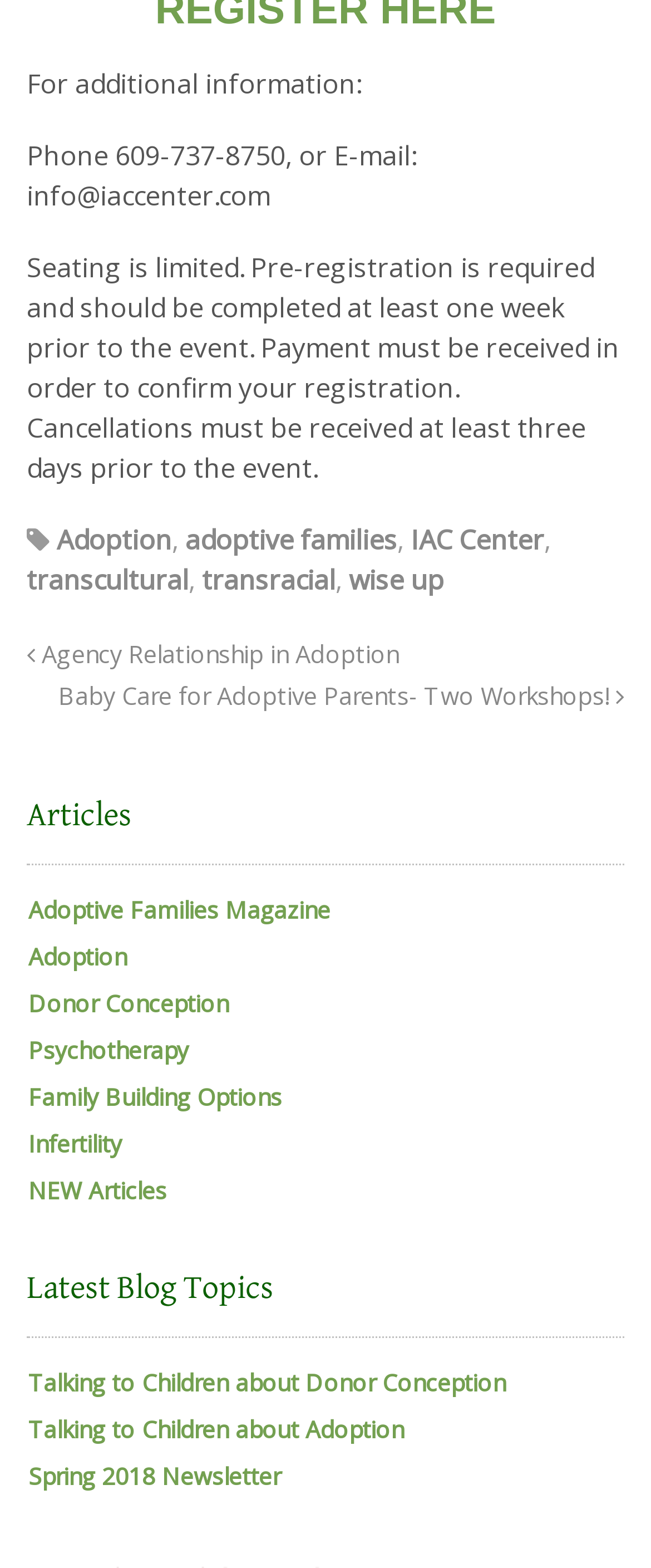Please identify the bounding box coordinates of the area I need to click to accomplish the following instruction: "Click on Adoption".

[0.087, 0.333, 0.264, 0.356]